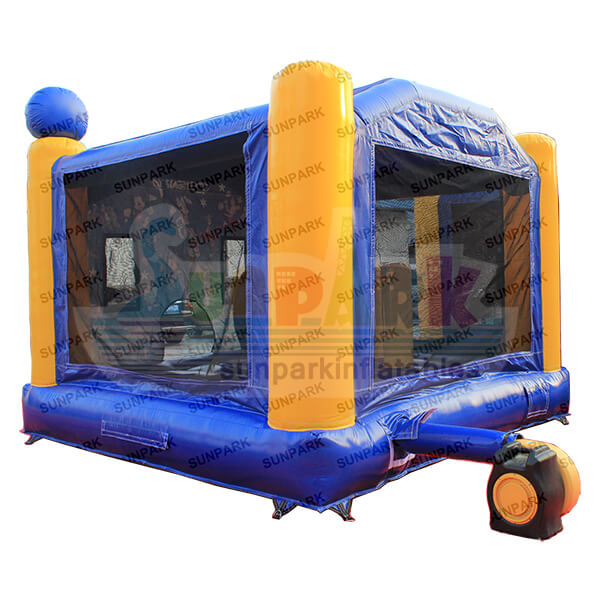Explain the image in detail, mentioning the main subjects and background elements.

The image features an enchanting Disney-themed bounce house, characterized by its vibrant blue and yellow color scheme. This inflatable structure boasts reinforced seams and smooth stitching, emphasizing its quality craftsmanship. Designed for fun and durability, it is suitable for various celebrations, making it a delightful centerpiece for children's parties and events.

In the background, you can see the mesh panels that provide ventilation and visibility, allowing parents to keep an eye on the playful activities inside. The bounce house is set up with an air blower to maintain optimal inflation, ensuring safety and enjoyment for all young guests. This Disney Bounce House invites children to unleash their joy and create unforgettable memories, symbolizing the magical experiences associated with Disney-themed celebrations. Choose this bounce house to elevate your events with fun and excitement!